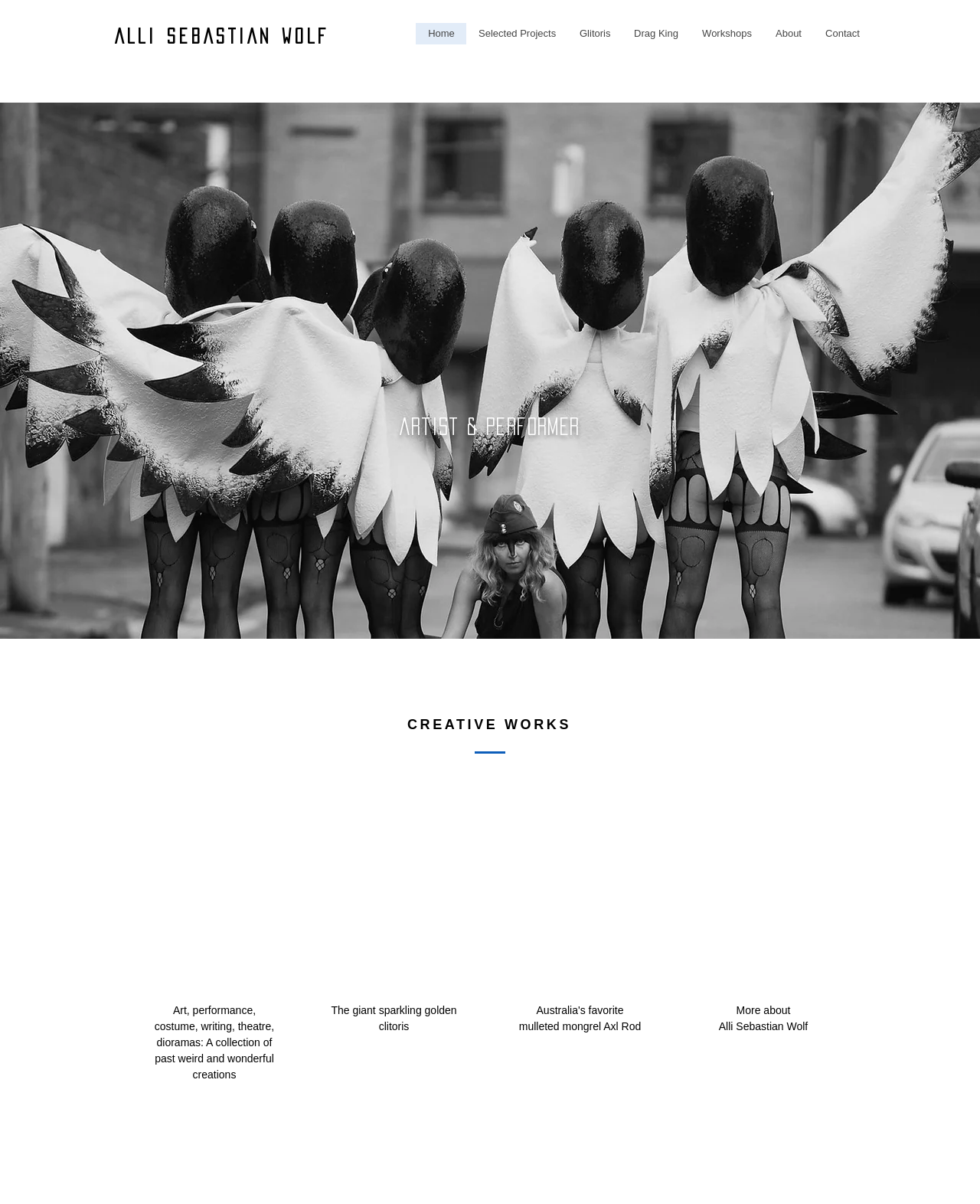Find the bounding box coordinates of the UI element according to this description: "Selected Projects".

[0.476, 0.019, 0.579, 0.037]